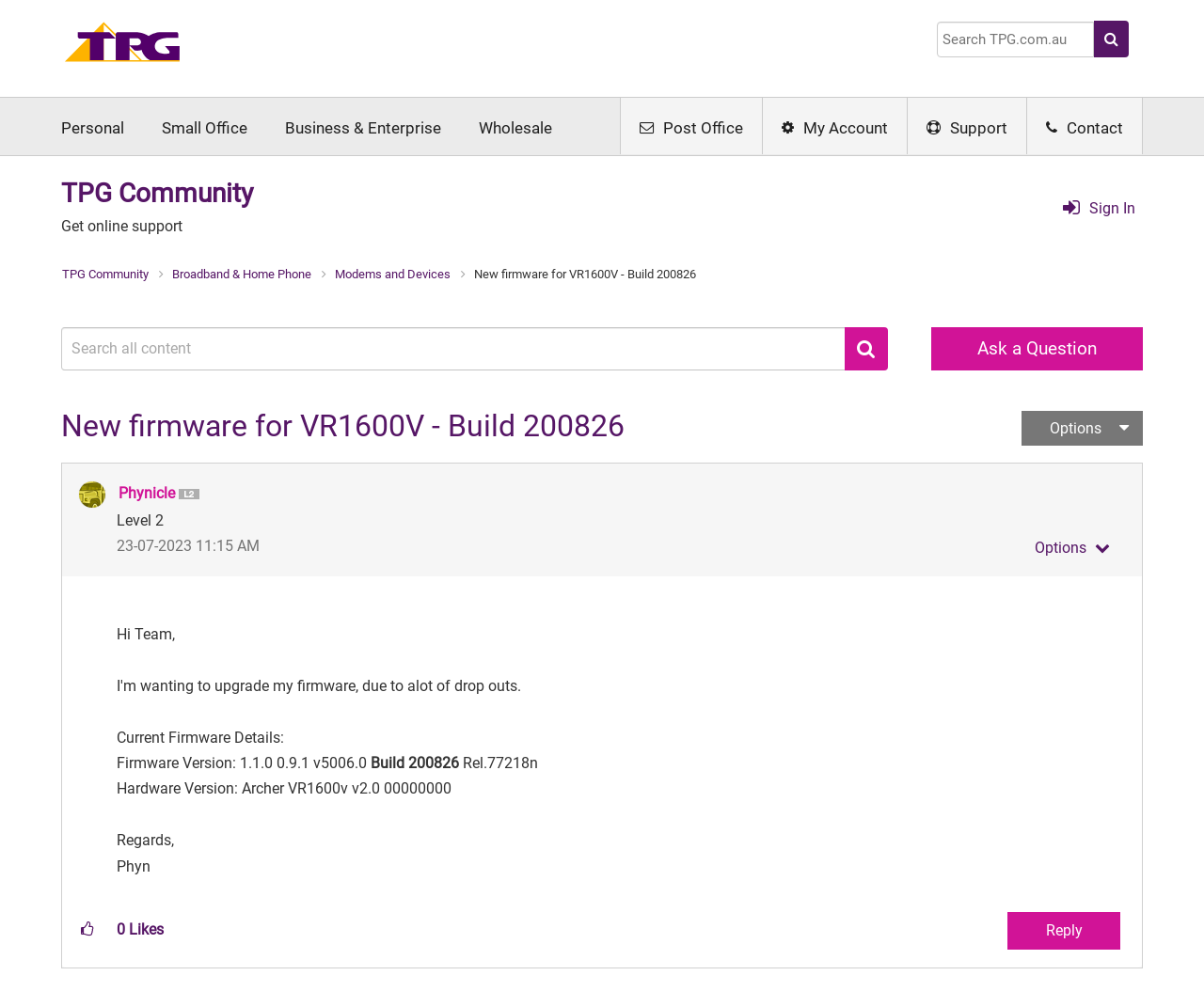Please locate the clickable area by providing the bounding box coordinates to follow this instruction: "Reply to the post".

[0.837, 0.92, 0.93, 0.958]